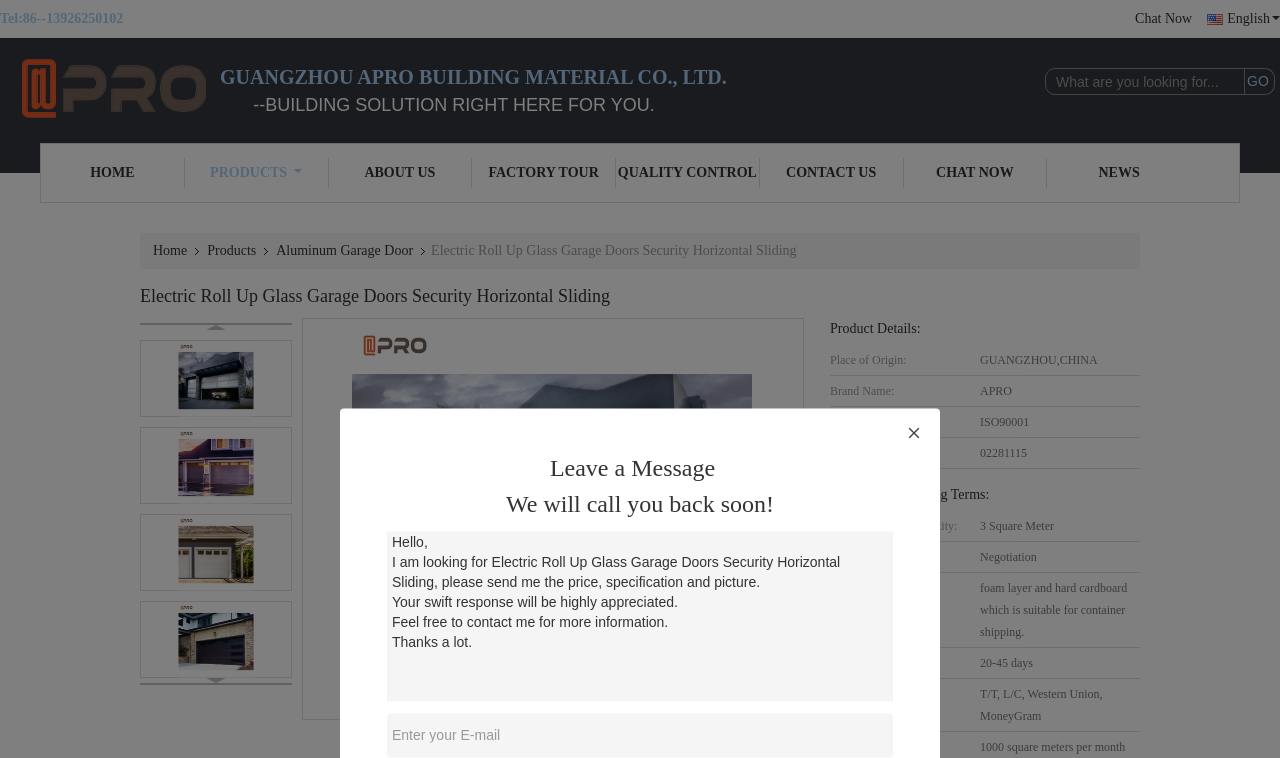Offer a comprehensive description of the webpage’s content and structure.

This webpage is about Electric Roll Up Glass Garage Doors Security Horizontal Sliding from China. At the top, there is a logo of Guangzhou Apro Building Material Co., Ltd. with a tagline "BUILDING SOLUTION RIGHT HERE FOR YOU." Below the logo, there is a navigation menu with links to HOME, PRODUCTS, ABOUT US, FACTORY TOUR, QUALITY CONTROL, CONTACT US, CHAT NOW, and NEWS.

On the left side, there is a contact information section with a phone number, an email input field, and a "Leave a Message" button. Below this section, there is a search bar with a "GO" button.

The main content of the webpage is about the product details of Electric Roll Up Glass Garage Doors Security Horizontal Sliding. There are multiple images of the product scattered throughout the page. The product details are presented in a table format, with information such as place of origin, brand name, certification, model number, minimum order quantity, price, packaging details, delivery time, and payment terms.

At the bottom of the page, there is a section for leaving a message, with a textbox for entering inquiry details and a "Chat Now" button.